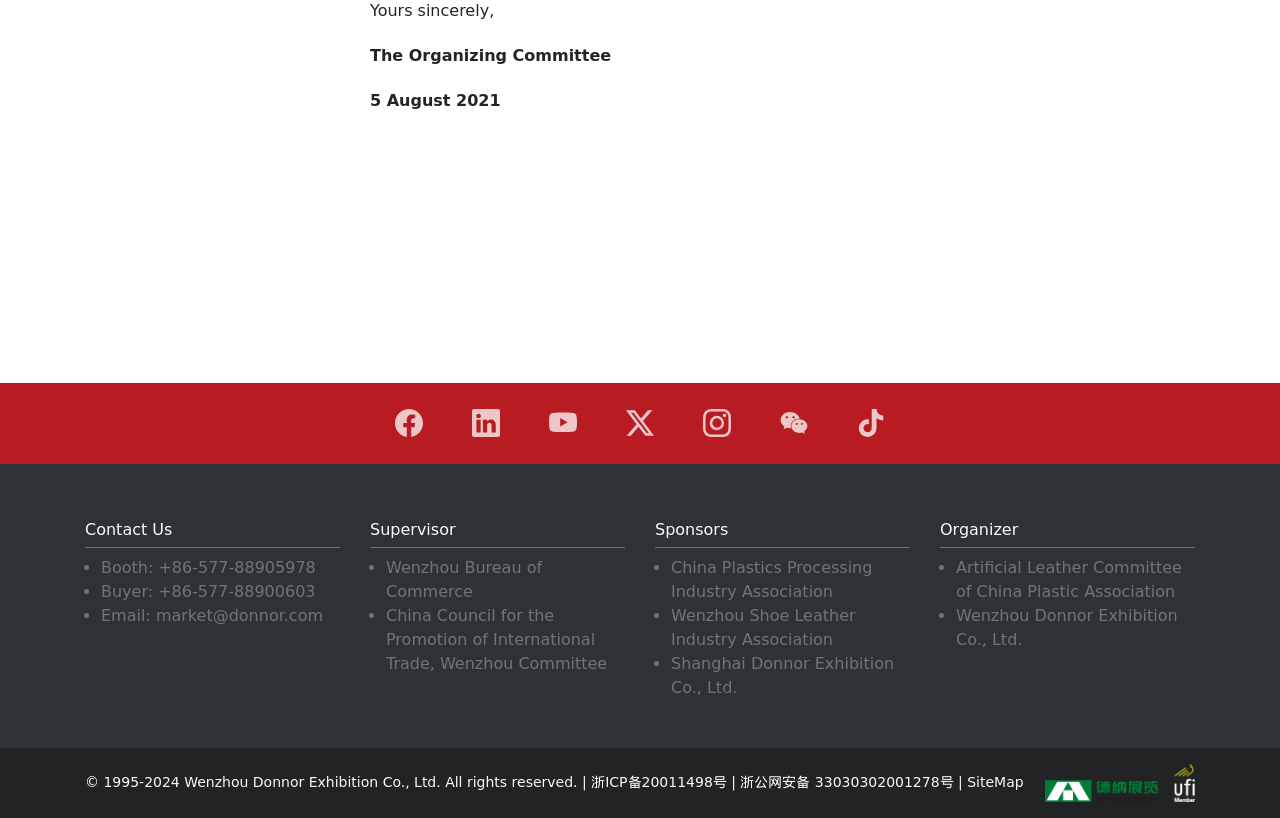Predict the bounding box coordinates of the area that should be clicked to accomplish the following instruction: "Click Facebook". The bounding box coordinates should consist of four float numbers between 0 and 1, i.e., [left, top, right, bottom].

[0.309, 0.497, 0.331, 0.537]